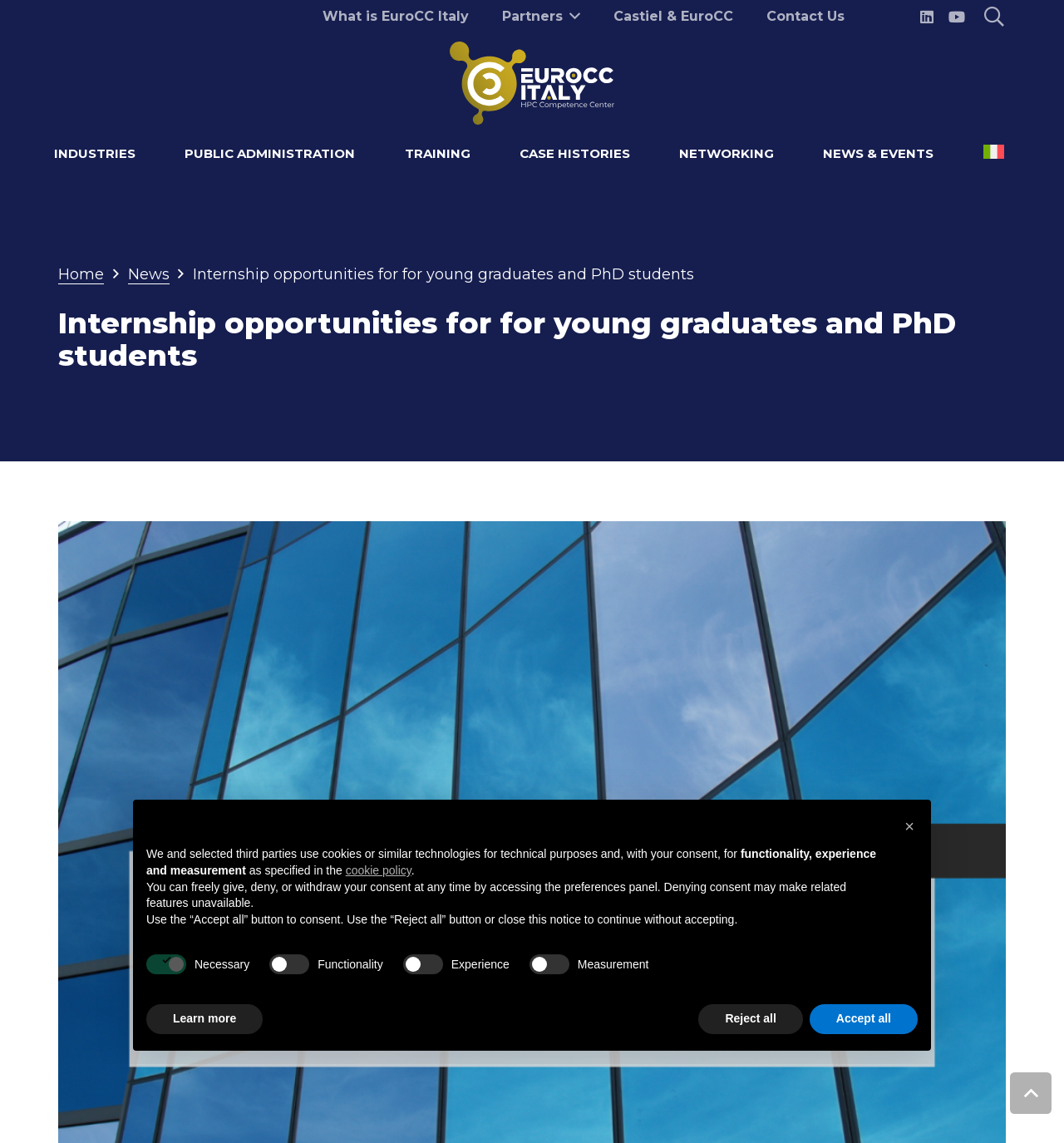Locate the bounding box of the UI element described by: "Castiel & EuroCC" in the given webpage screenshot.

[0.561, 0.006, 0.705, 0.023]